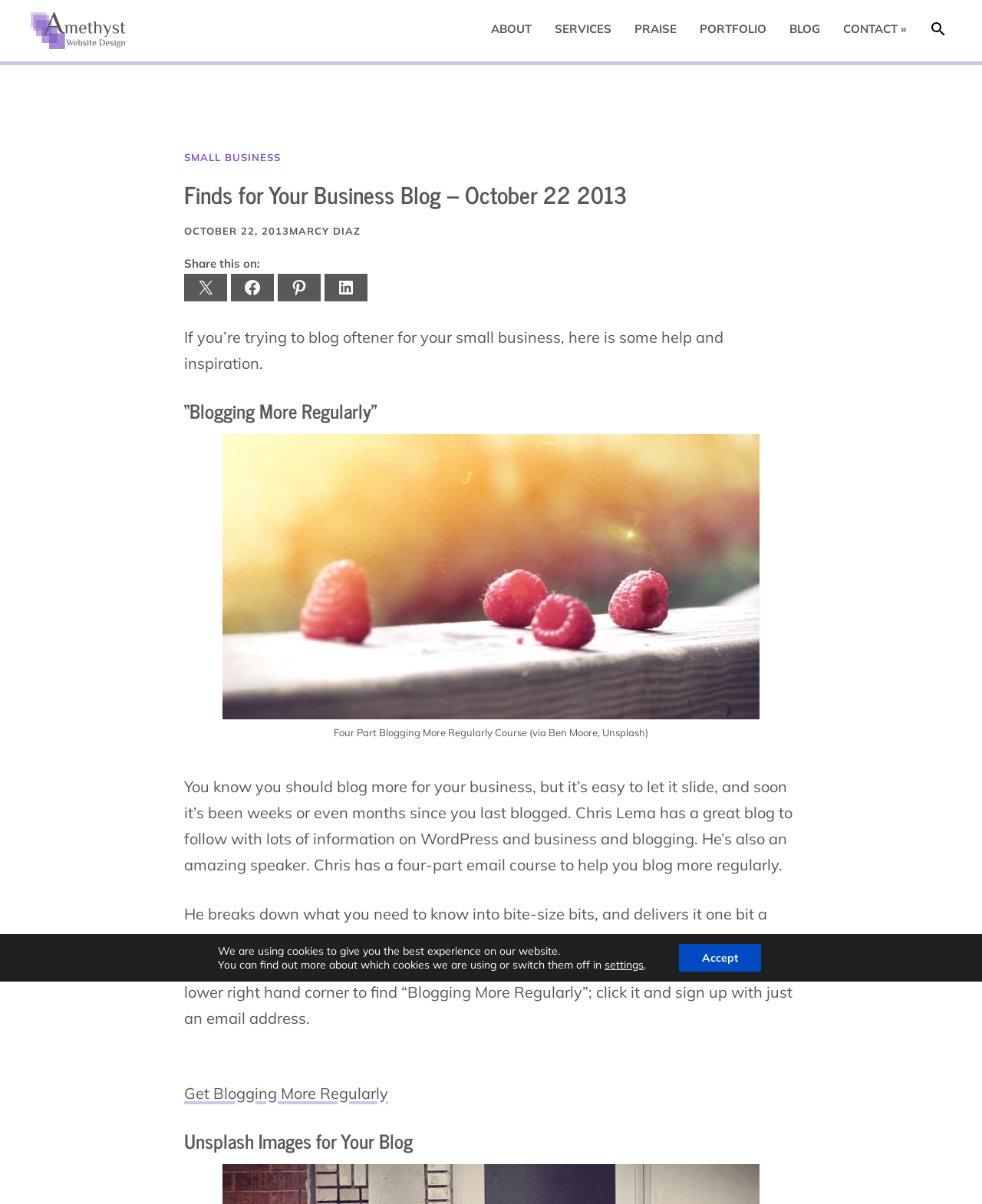Please specify the bounding box coordinates of the area that should be clicked to accomplish the following instruction: "Click the 'BLOG' link". The coordinates should consist of four float numbers between 0 and 1, i.e., [left, top, right, bottom].

[0.804, 0.01, 0.835, 0.038]